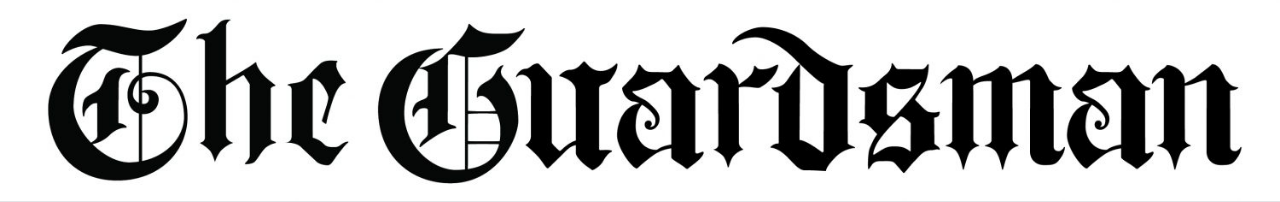What is the style of the typeface used?
Refer to the image and provide a concise answer in one word or phrase.

Ornate and elegant